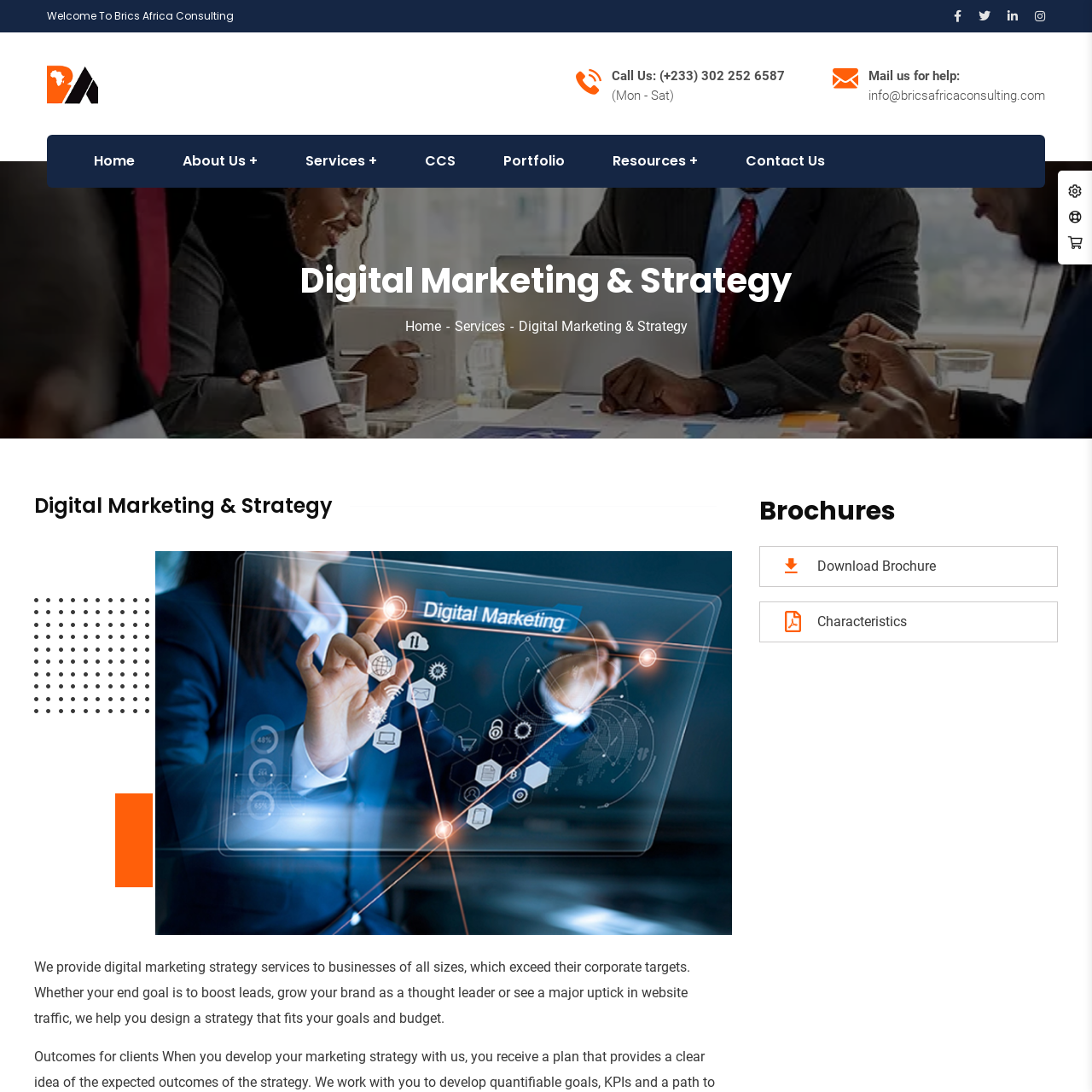What is the purpose of the logo on the webpage?
Look at the image surrounded by the red border and respond with a one-word or short-phrase answer based on your observation.

To symbolize the company's commitment